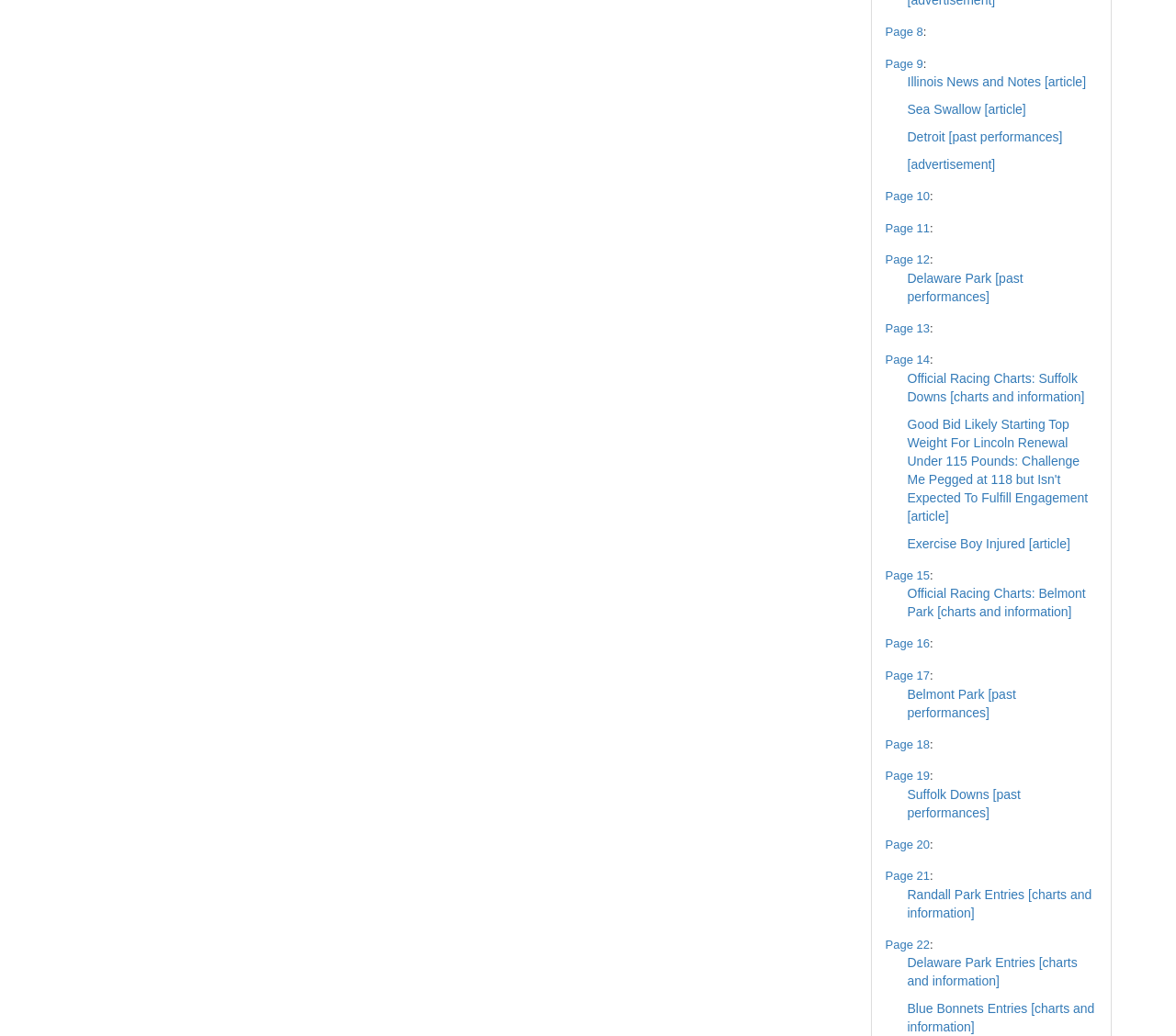Please identify the bounding box coordinates of the clickable area that will fulfill the following instruction: "Check Official Racing Charts: Suffolk Downs". The coordinates should be in the format of four float numbers between 0 and 1, i.e., [left, top, right, bottom].

[0.771, 0.358, 0.922, 0.39]